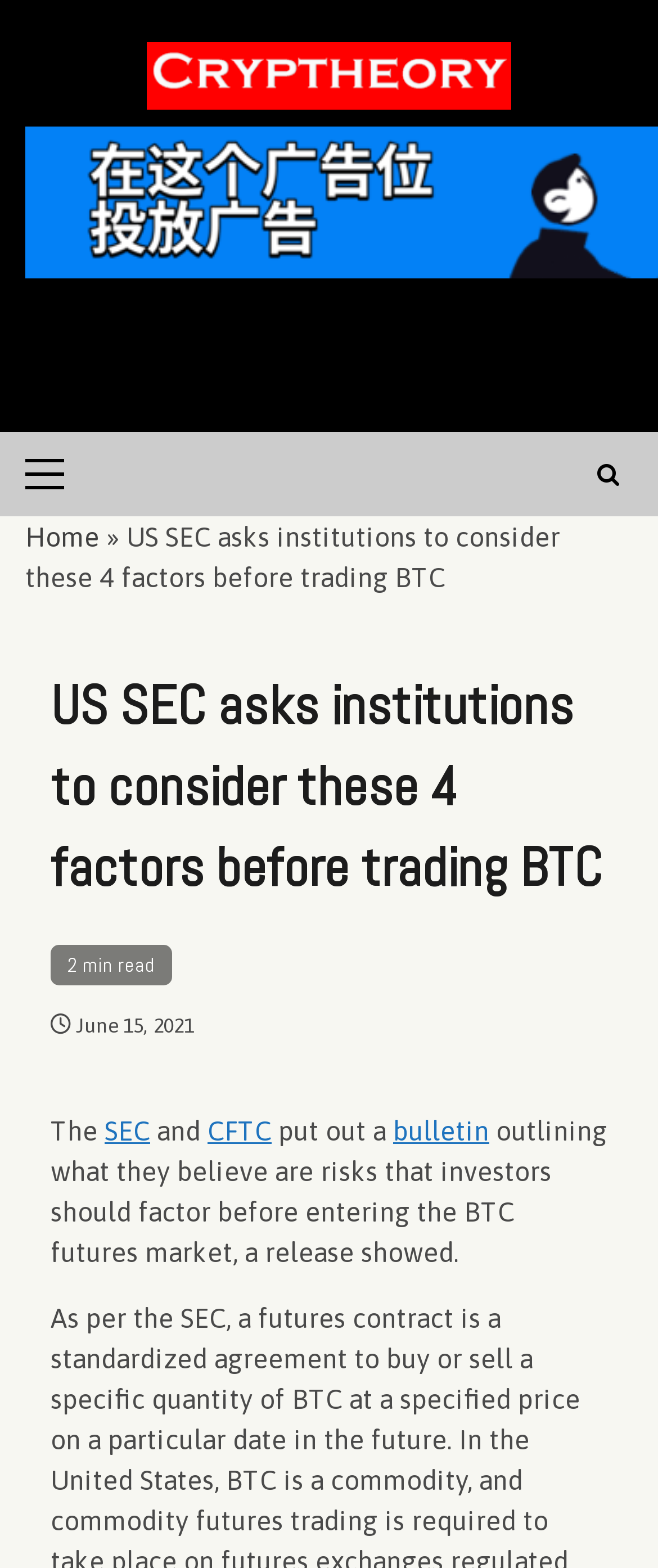Using the description "alt="Cryptheory – Just Crypto"", locate and provide the bounding box of the UI element.

[0.223, 0.037, 0.777, 0.056]